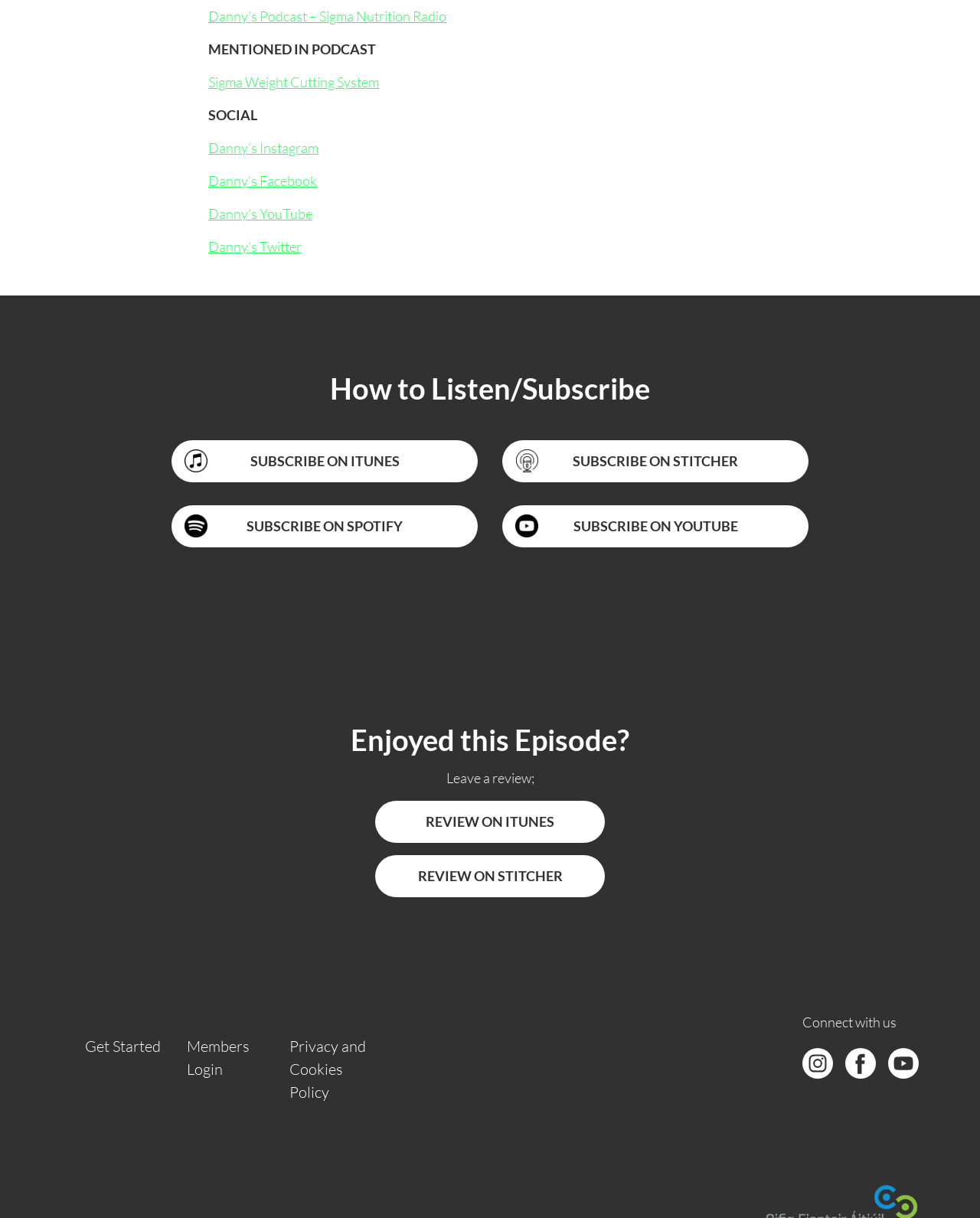What is the call-to-action after enjoying an episode?
Examine the image and provide an in-depth answer to the question.

After enjoying an episode, the call-to-action is to leave a review, which can be found in the static text 'Leave a review;' followed by links to review on iTunes and Stitcher.